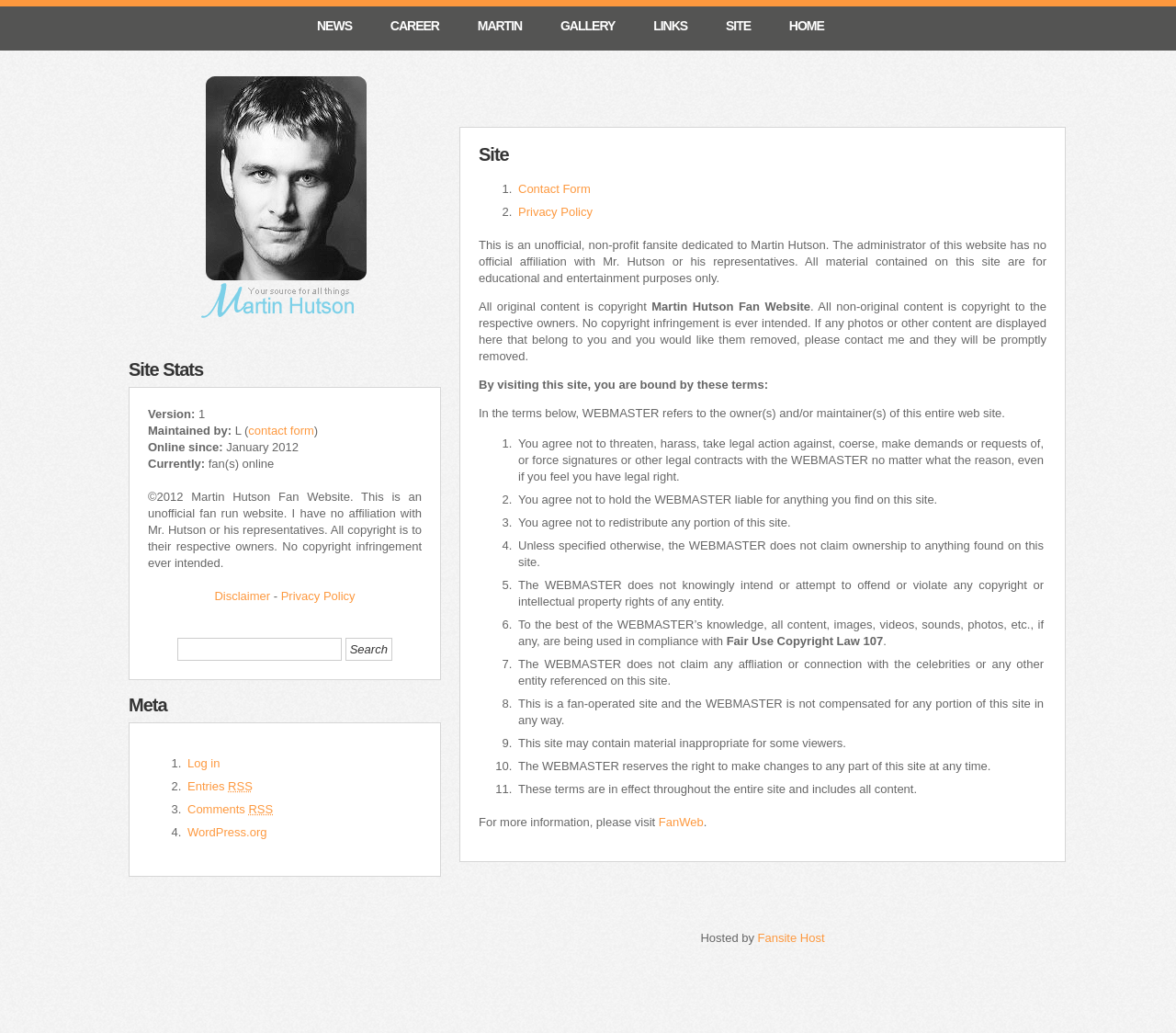What is the name of the fan website?
From the image, provide a succinct answer in one word or a short phrase.

Martin Hutson Fan Website